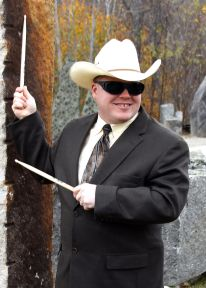What is Roger holding in his hands?
Look at the image and answer the question using a single word or phrase.

Drumsticks